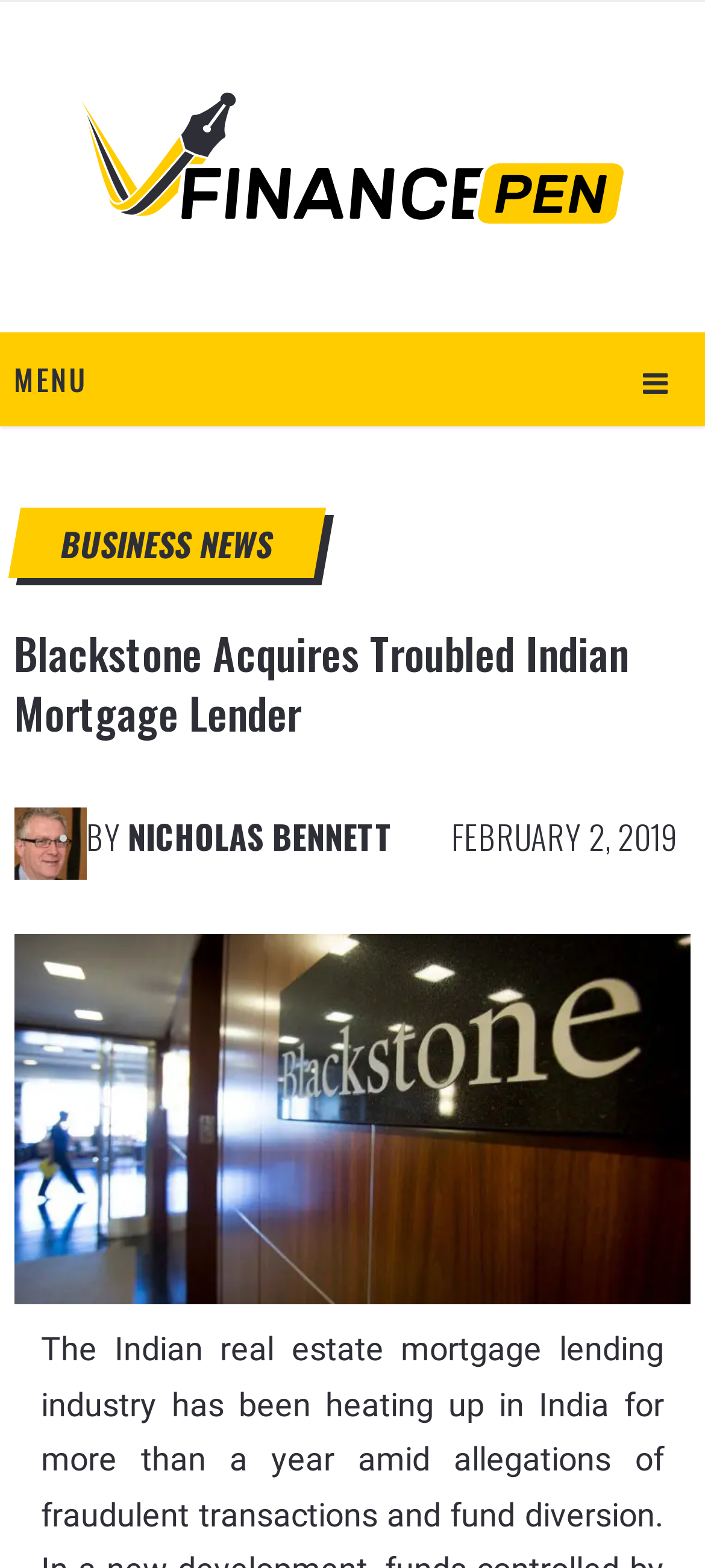When was the article published?
By examining the image, provide a one-word or phrase answer.

FEBRUARY 2, 2019